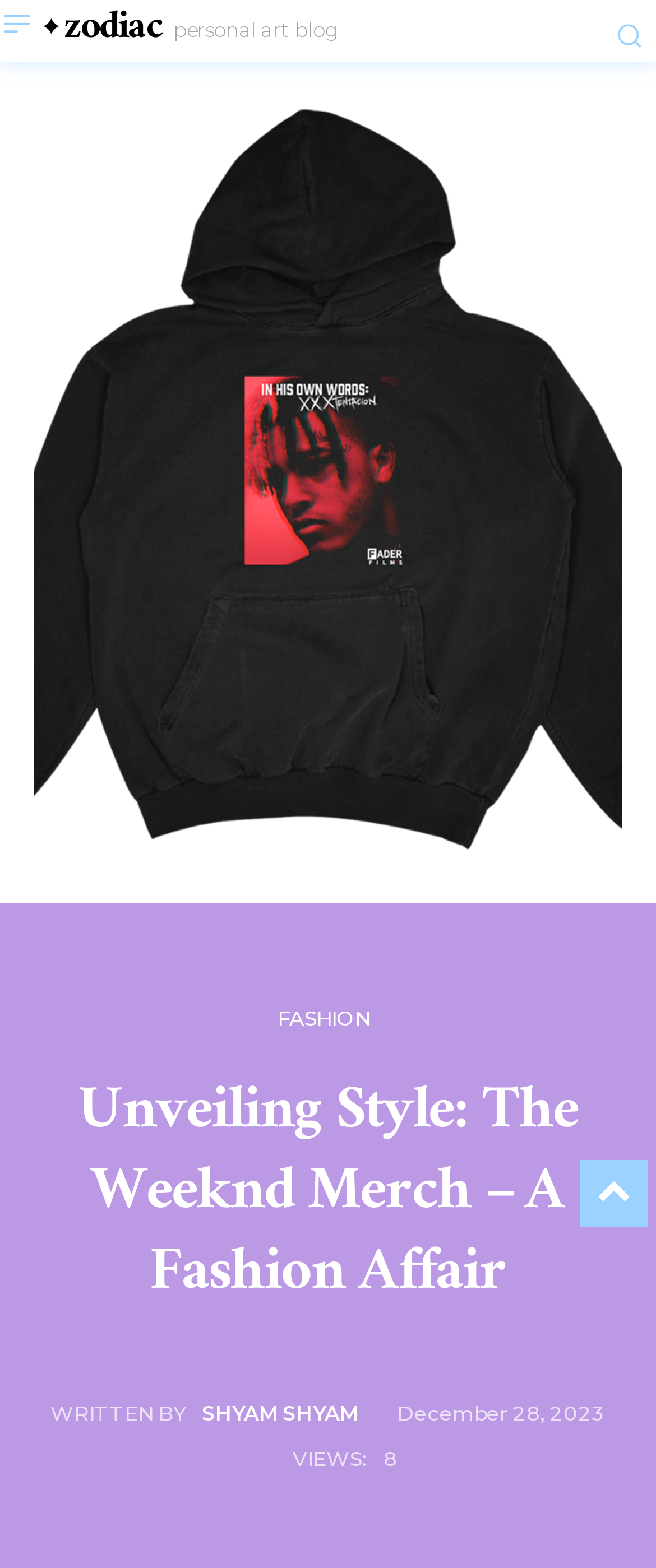Can you give a detailed response to the following question using the information from the image? What type of content is presented in the article?

I determined the answer by examining the heading element with the text 'Unveiling Style: The Weeknd Merch – A Fashion Affair' which suggests that the article presents a fashion-related content.